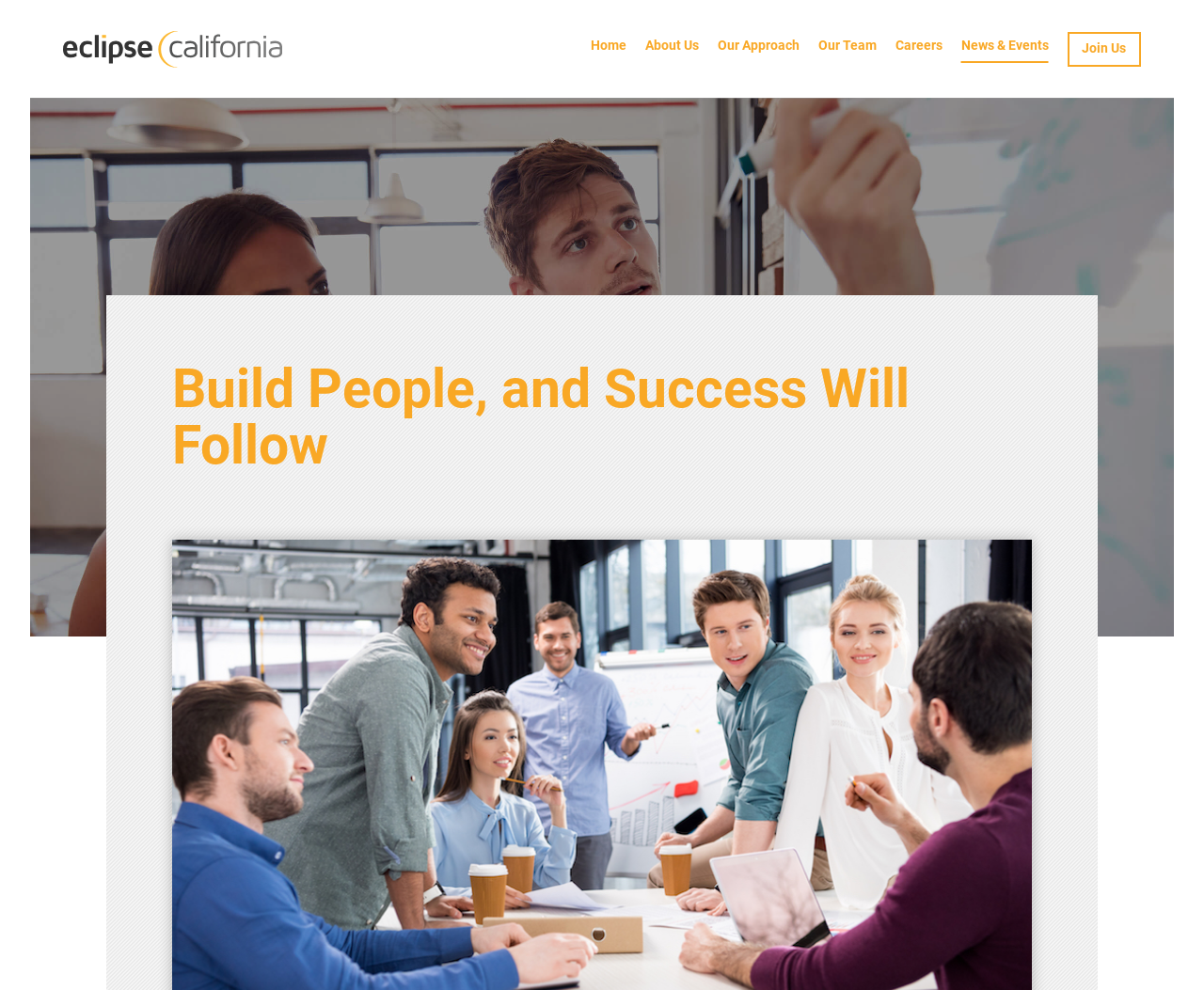With reference to the screenshot, provide a detailed response to the question below:
What is the main heading of the webpage?

The main heading of the webpage is a large text that reads 'Build People, and Success Will Follow', which is located in the middle of the webpage.